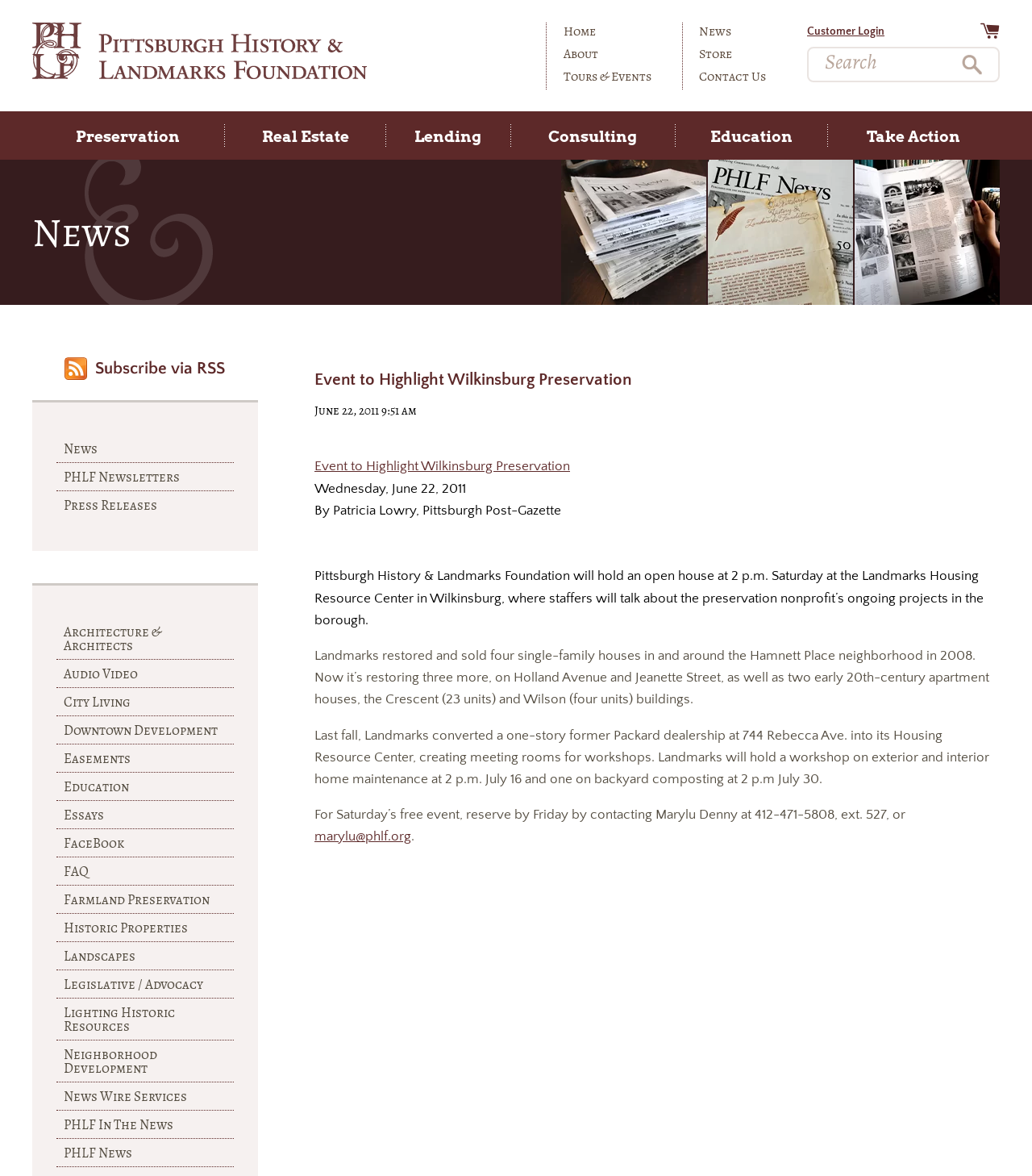Find the bounding box coordinates of the element to click in order to complete the given instruction: "View shopping cart."

[0.95, 0.019, 0.969, 0.033]